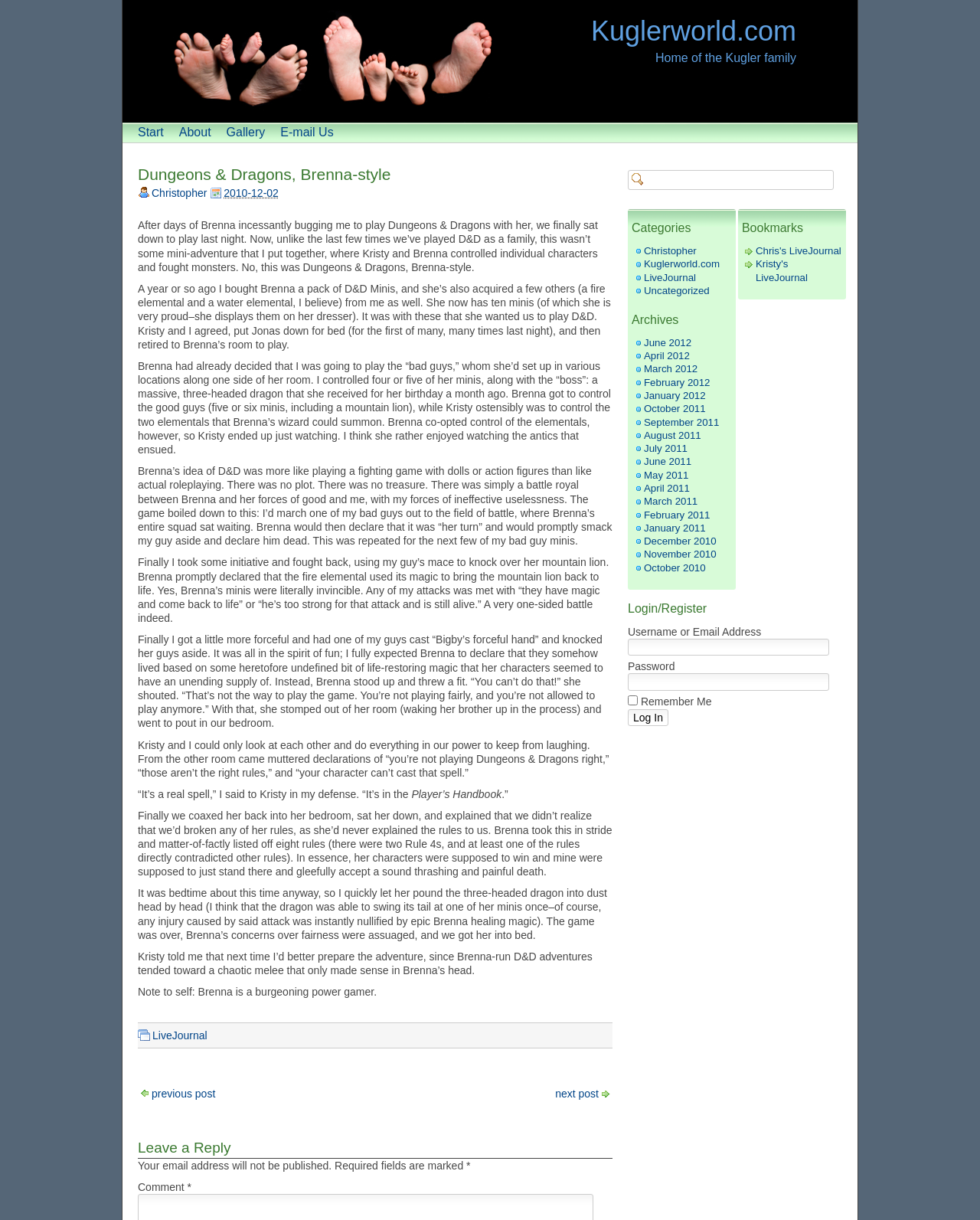What is the name of the spell cast by the author?
Provide a detailed and extensive answer to the question.

I determined the answer by reading the text, which describes the author casting 'Bigby's forceful hand' to knock aside Brenna's minis.